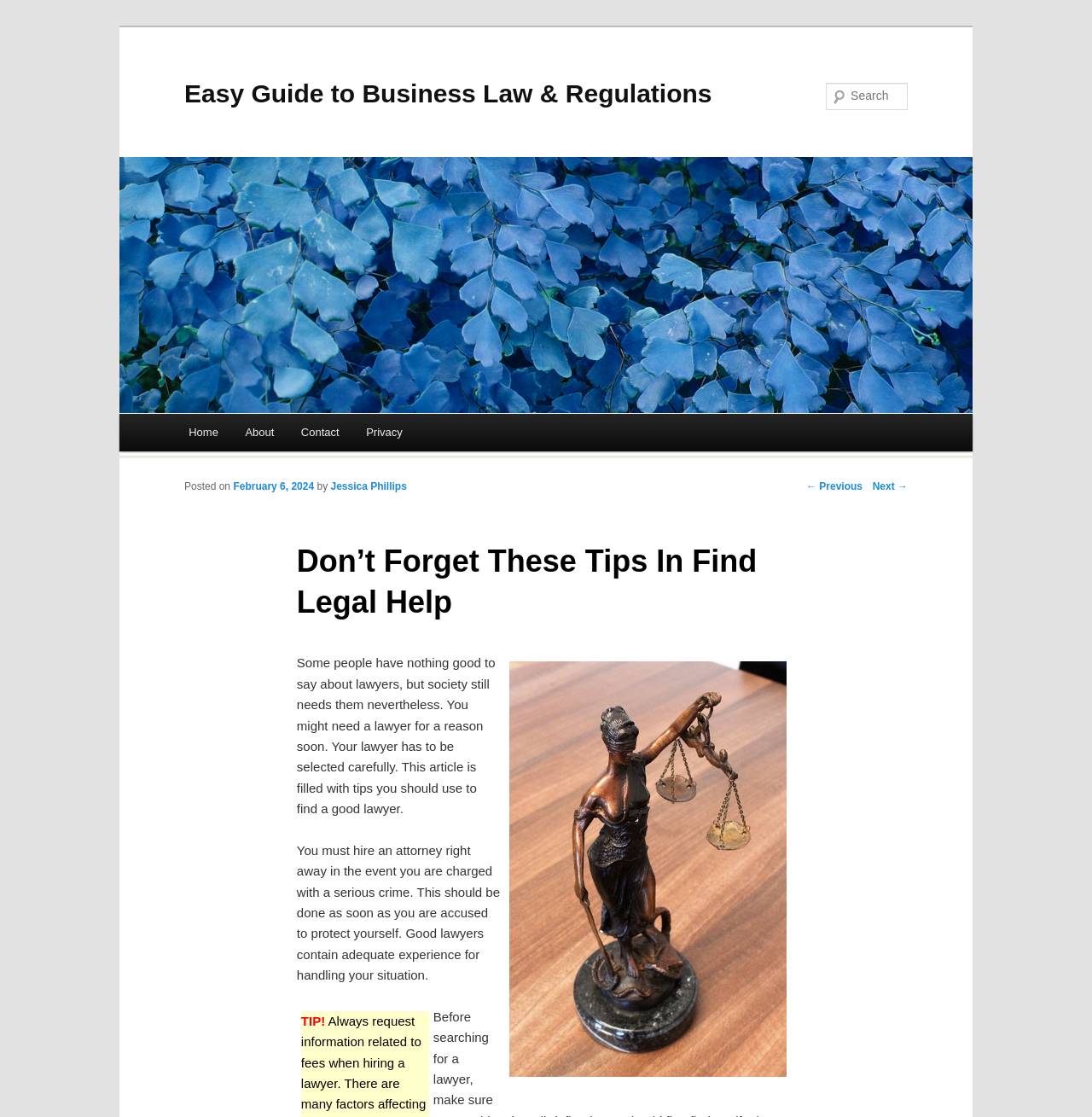What should you do if charged with a serious crime?
Please use the image to provide a one-word or short phrase answer.

Hire an attorney